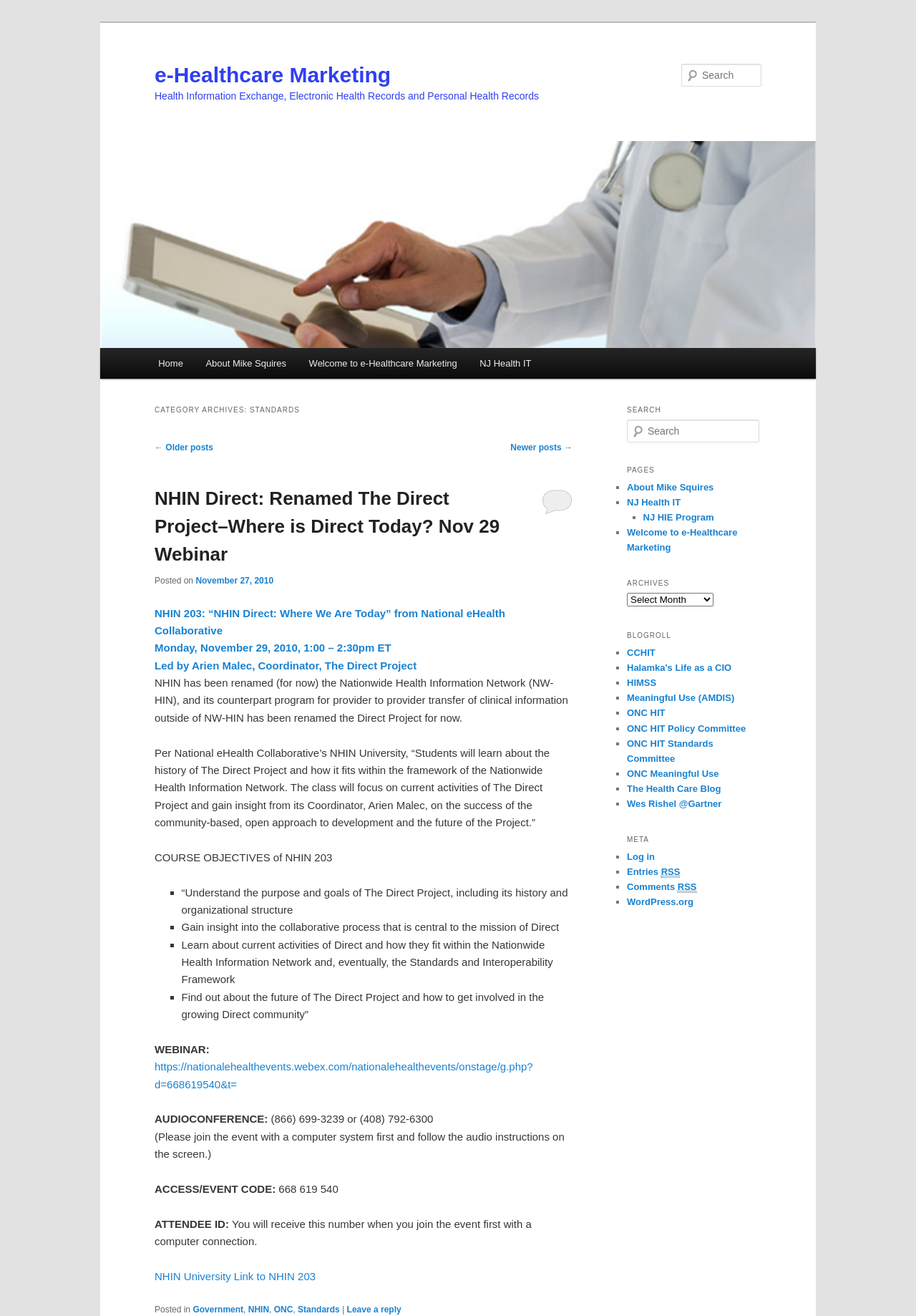Use a single word or phrase to answer the question: What is NHIN Direct?

A healthcare project